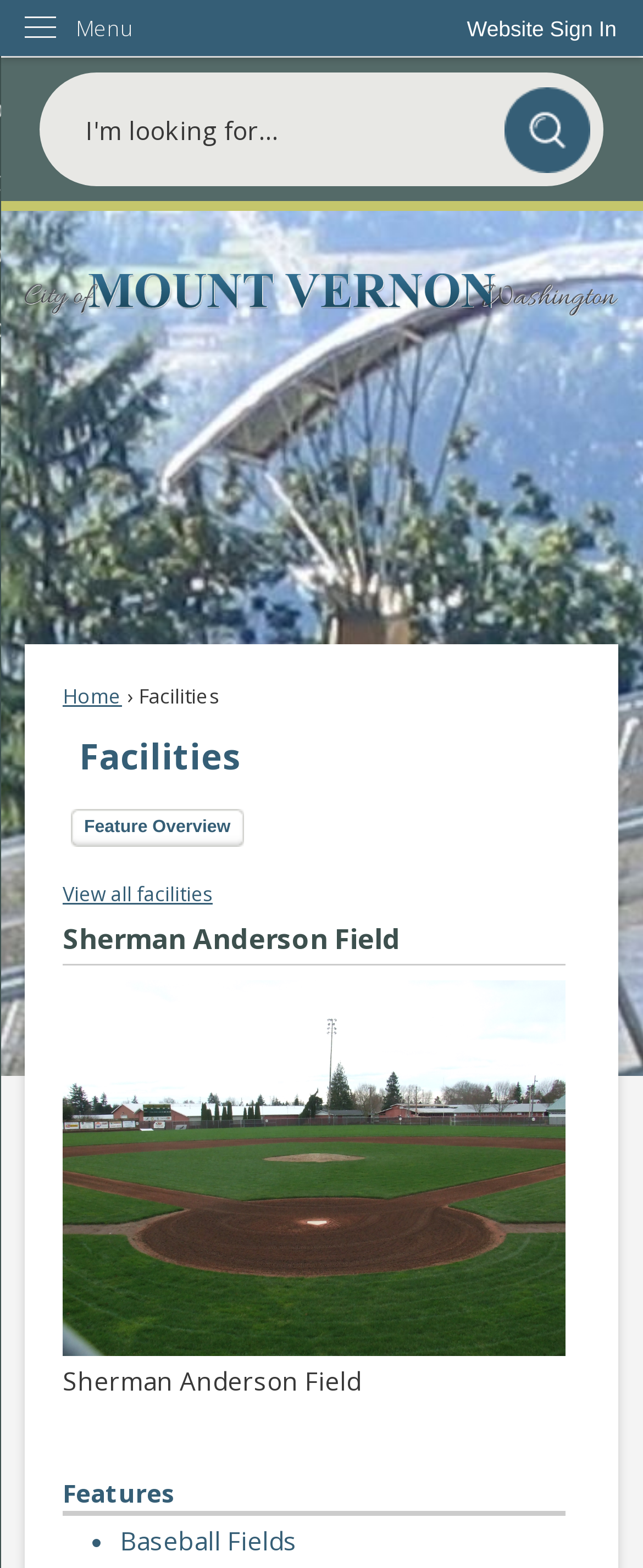What is the name of the city associated with this facility?
Observe the image and answer the question with a one-word or short phrase response.

Mount Vernon